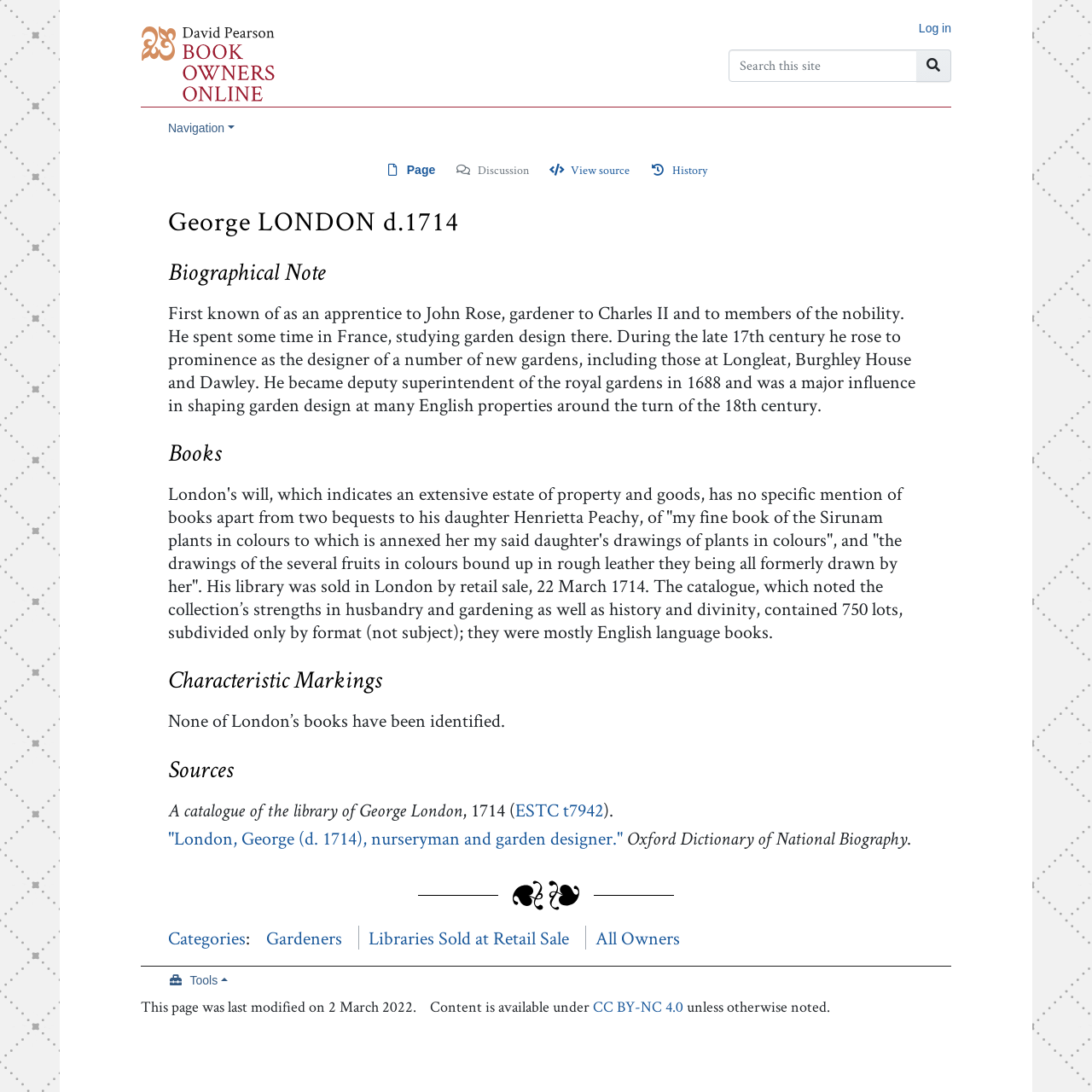Using the information from the screenshot, answer the following question thoroughly:
What is George London's profession?

Based on the biographical note section, it is mentioned that George London spent some time in France studying garden design and later became a prominent designer of new gardens, including those at Longleat, Burghley House, and Dawley. This information suggests that George London's profession is a gardener and garden designer.